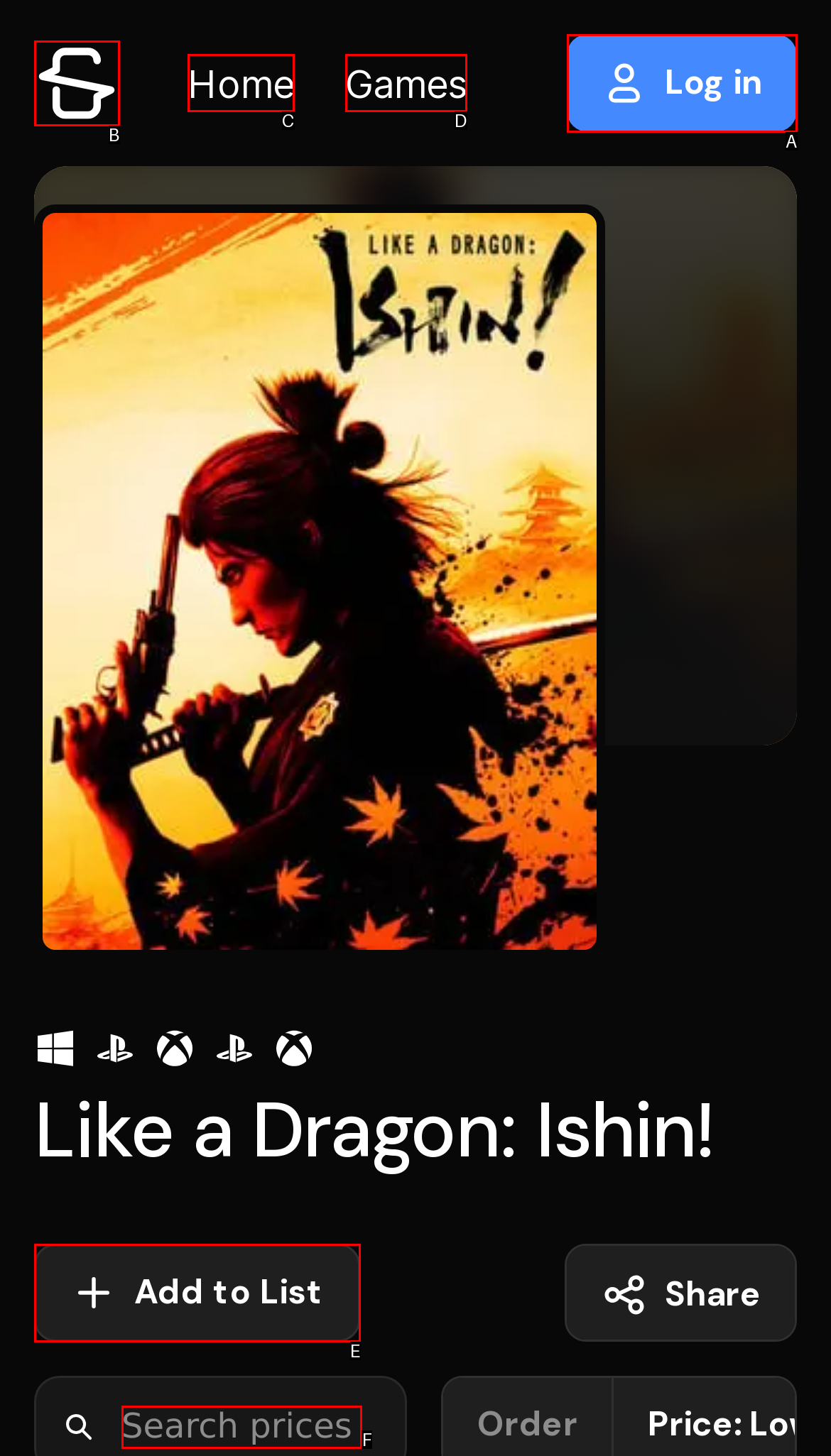Identify the bounding box that corresponds to: Add to List
Respond with the letter of the correct option from the provided choices.

E